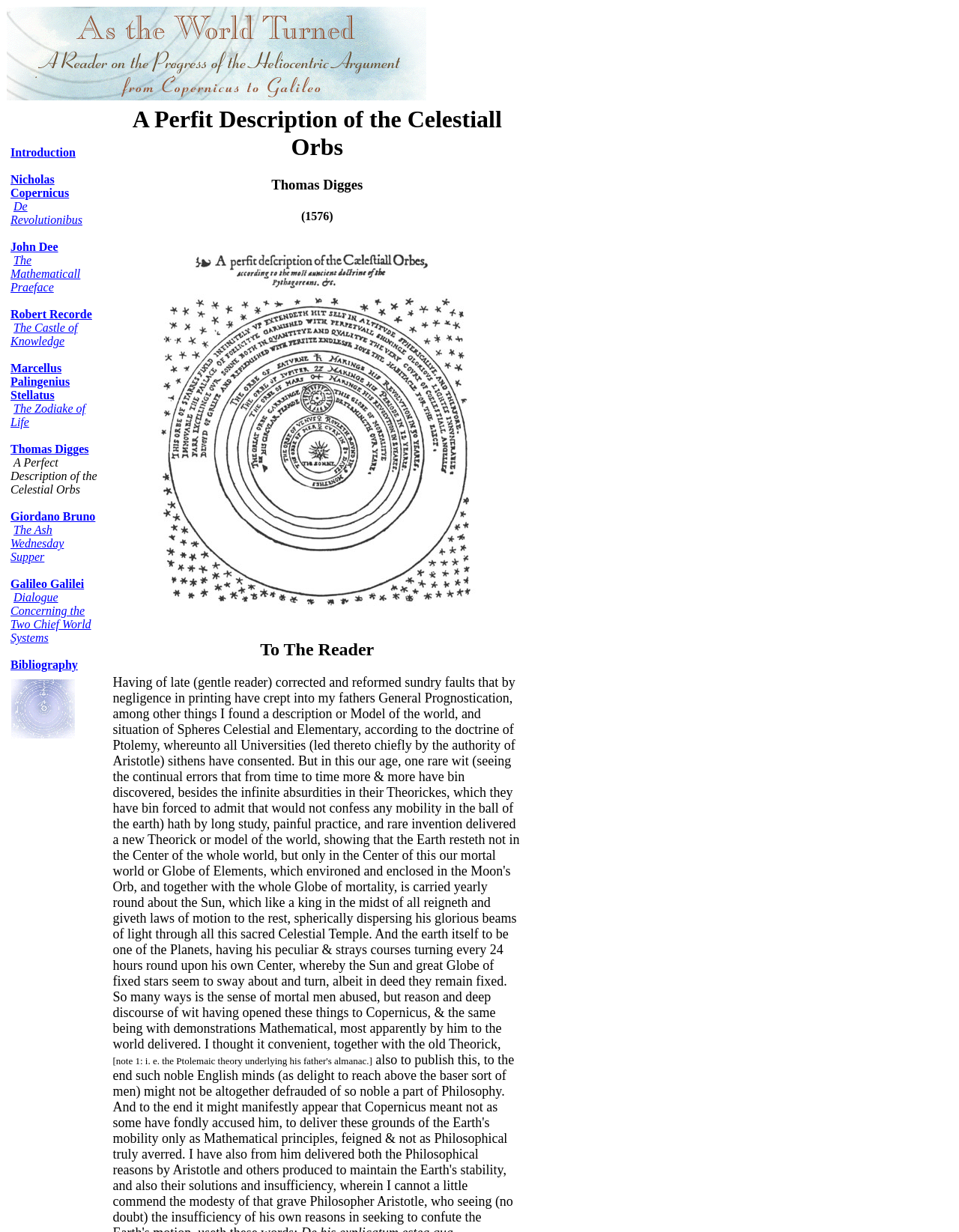What is the title of the first link?
Please describe in detail the information shown in the image to answer the question.

The first link is located at the top of the webpage, and its text is 'Introduction', which suggests that it might be an introductory page or section about the celestial orbs.